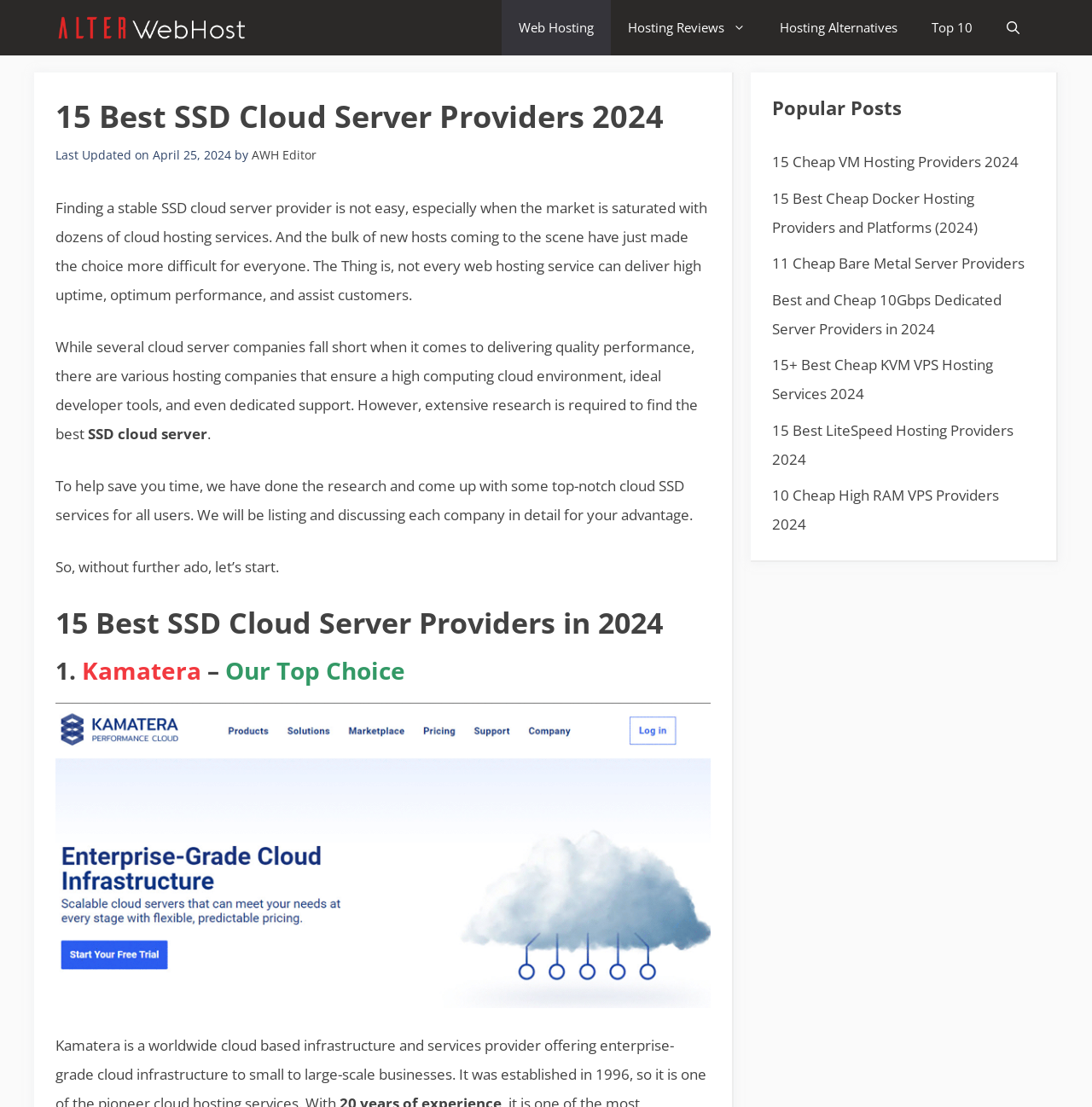Using the image as a reference, answer the following question in as much detail as possible:
How many popular posts are listed?

I counted the number of link elements under the heading 'Popular Posts' and found 7 of them, indicating that there are 7 popular posts listed on this webpage.